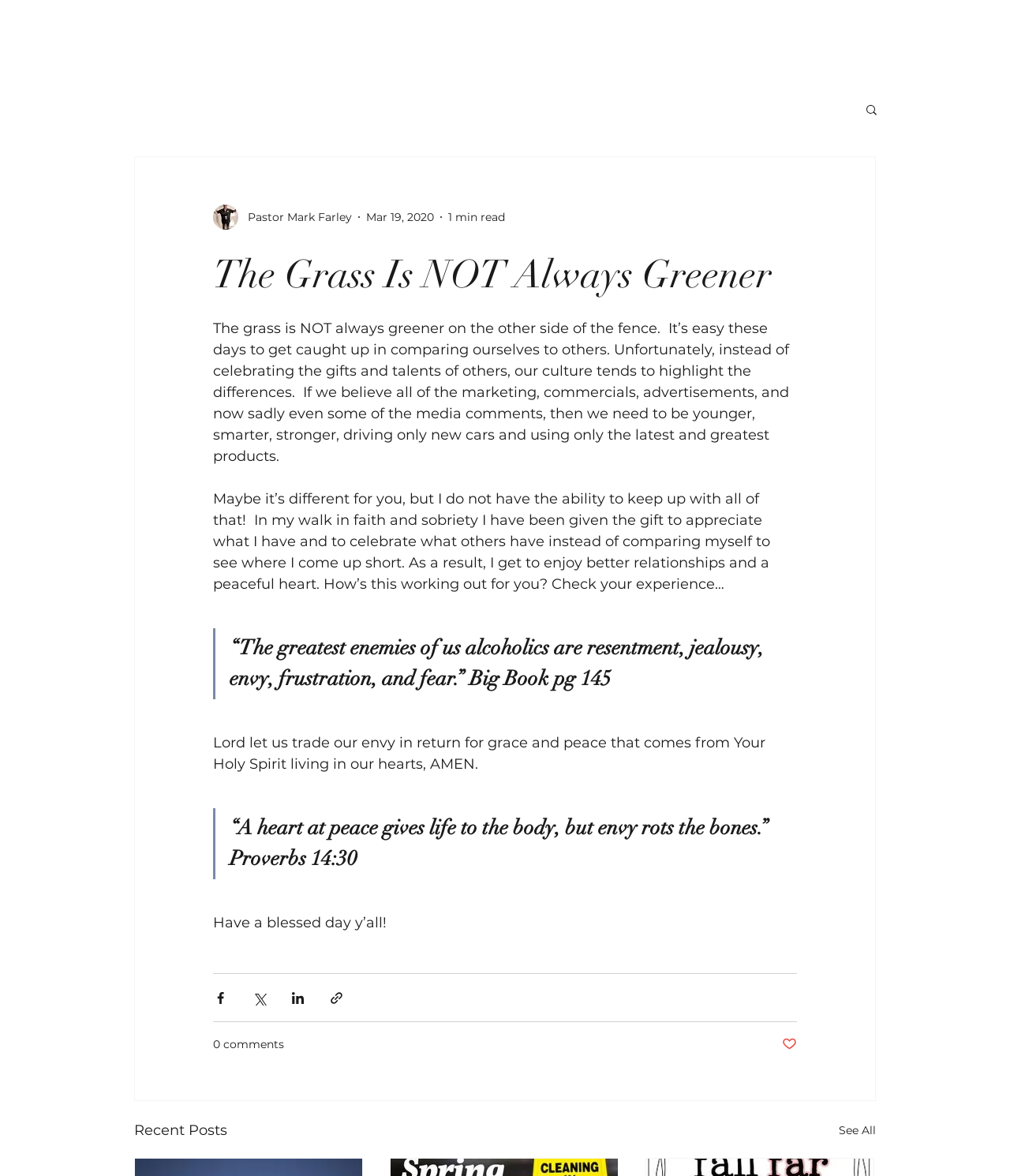Please locate the bounding box coordinates for the element that should be clicked to achieve the following instruction: "View recent posts". Ensure the coordinates are given as four float numbers between 0 and 1, i.e., [left, top, right, bottom].

[0.133, 0.952, 0.225, 0.971]